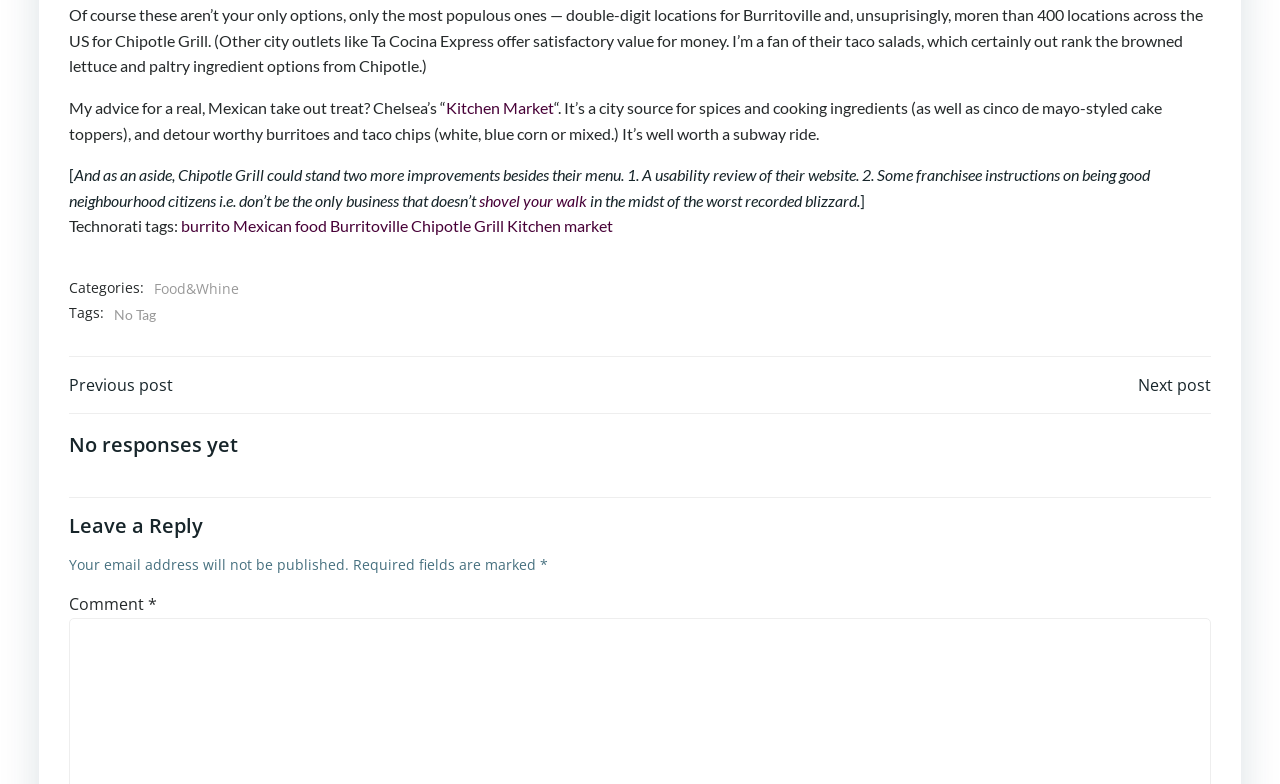Locate the bounding box coordinates of the region to be clicked to comply with the following instruction: "View practice areas". The coordinates must be four float numbers between 0 and 1, in the form [left, top, right, bottom].

None